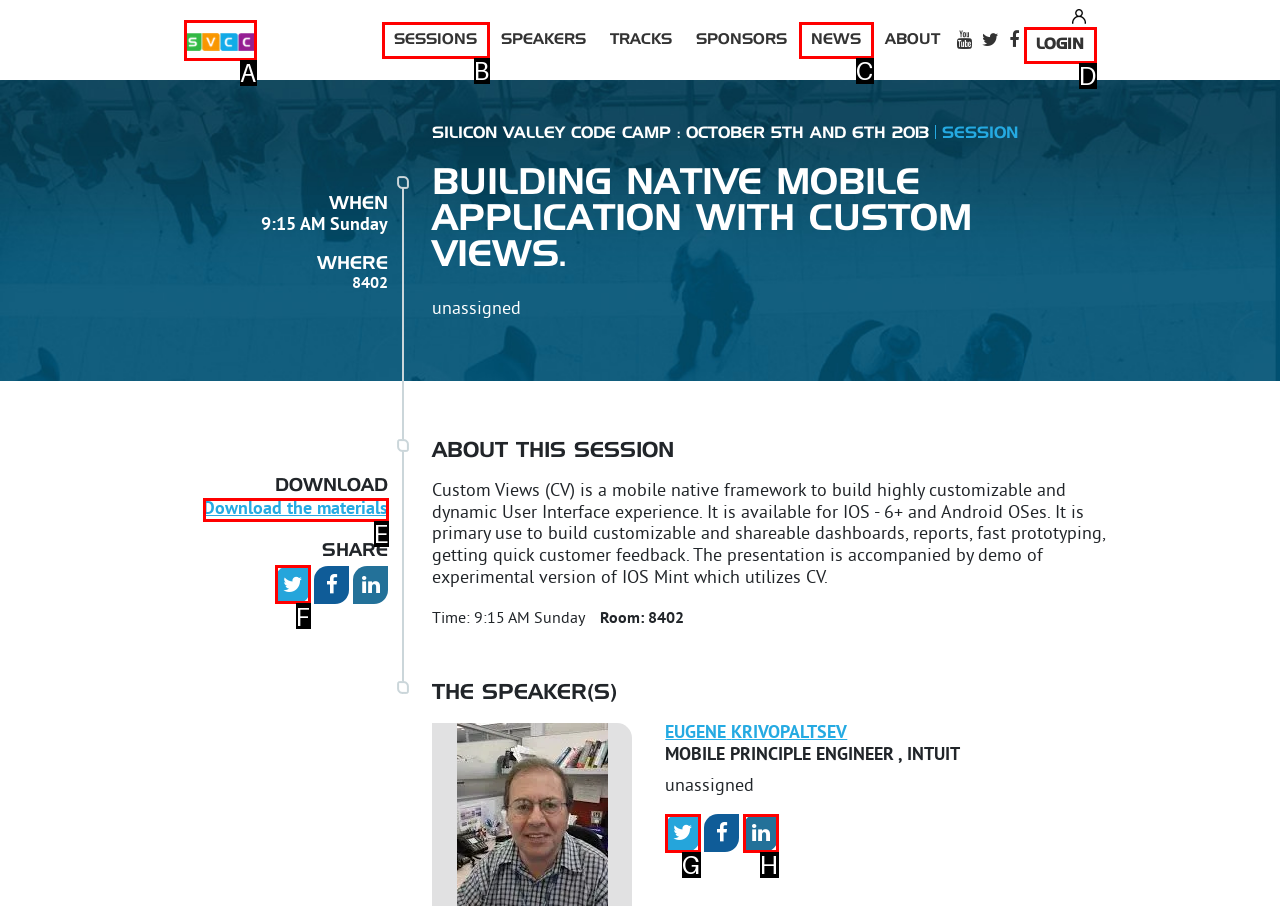Identify the HTML element that matches the description: Download the materials
Respond with the letter of the correct option.

E